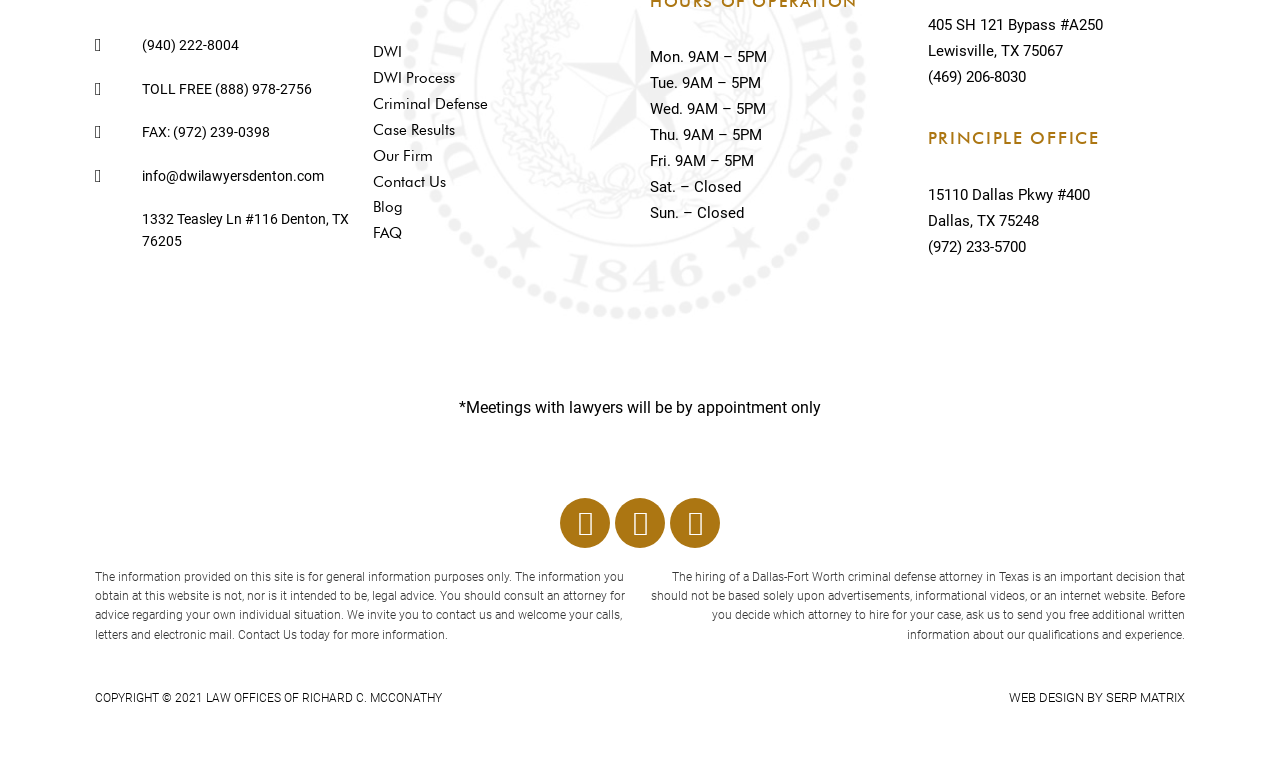Please give the bounding box coordinates of the area that should be clicked to fulfill the following instruction: "Follow the law firm on Facebook". The coordinates should be in the format of four float numbers from 0 to 1, i.e., [left, top, right, bottom].

[0.438, 0.654, 0.477, 0.72]